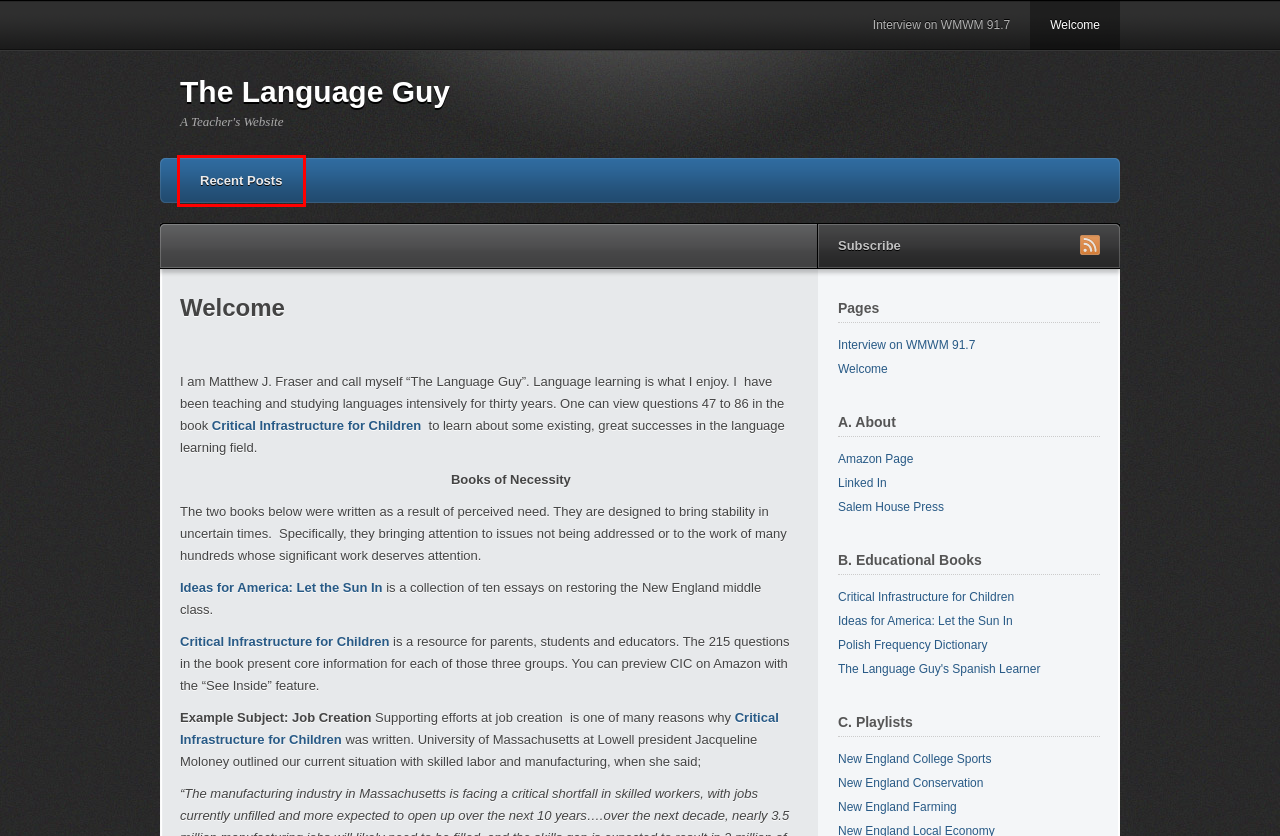You have a screenshot of a webpage where a red bounding box highlights a specific UI element. Identify the description that best matches the resulting webpage after the highlighted element is clicked. The choices are:
A. Recent Posts | The Language Guy
B. Apprenticeships and VTC | The Language Guy
C. Traction | The Theme Foundry – WordPress themes for publishers
D. Interview on WMWM 91.7 | The Language Guy
E. Amazon.com
F. Salem House Press: The Next Generation in Publishing
G. The Language Guy | Mobile Version
H. The Theme Foundry – WordPress themes for publishers

A